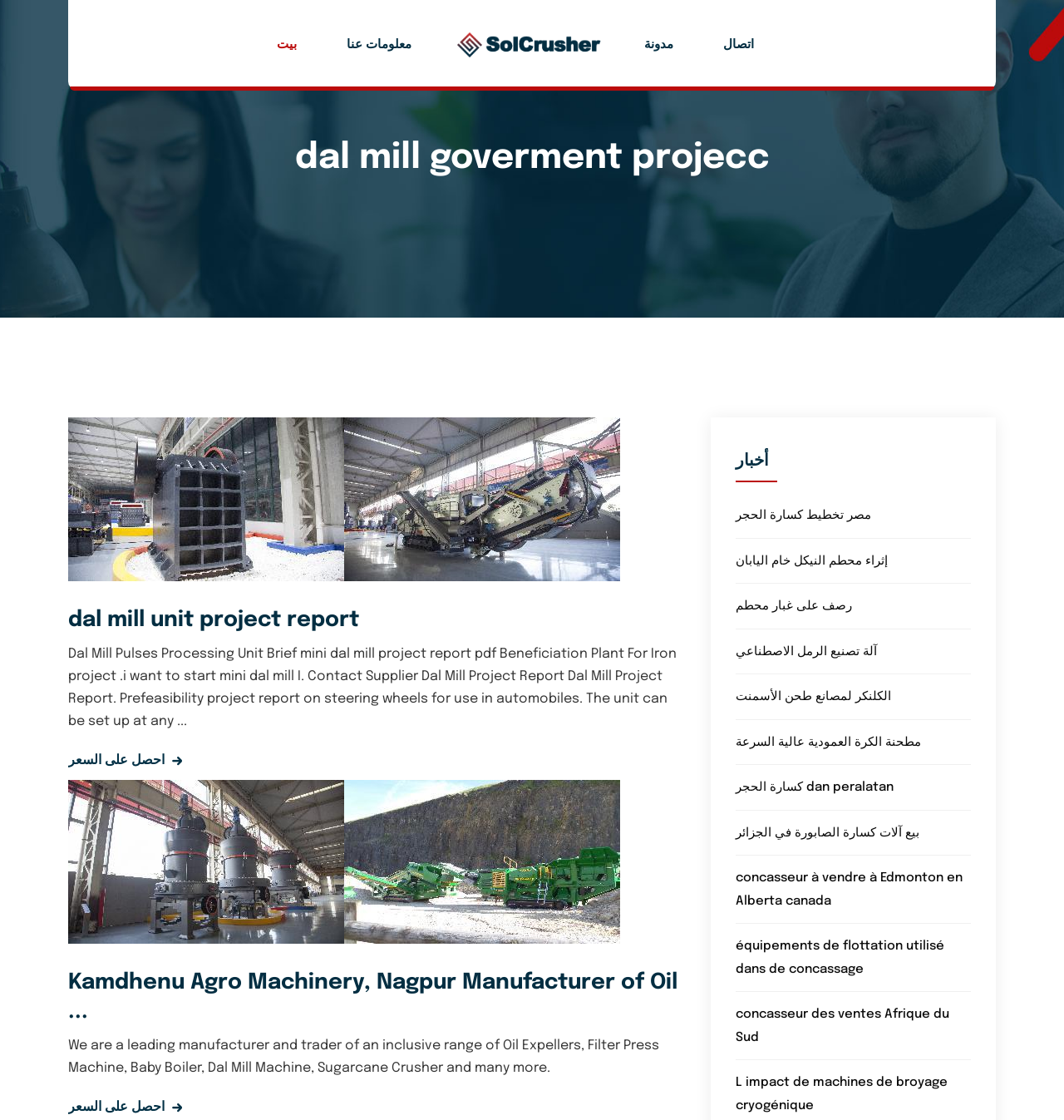Bounding box coordinates are specified in the format (top-left x, top-left y, bottom-right x, bottom-right y). All values are floating point numbers bounded between 0 and 1. Please provide the bounding box coordinate of the region this sentence describes: معلومات عنا

[0.326, 0.0, 0.387, 0.08]